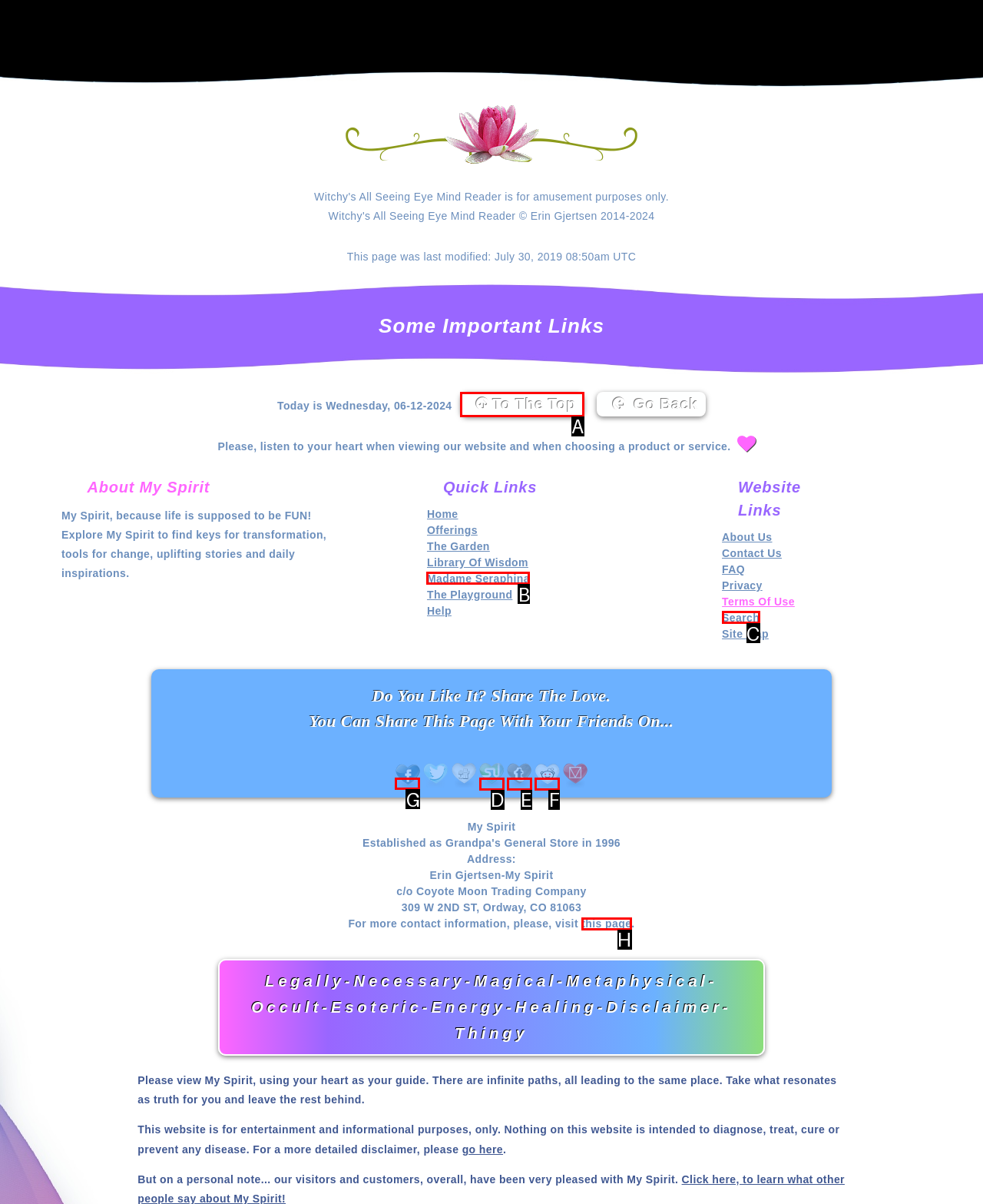Out of the given choices, which letter corresponds to the UI element required to Click on the 'FAQs' link? Answer with the letter.

None